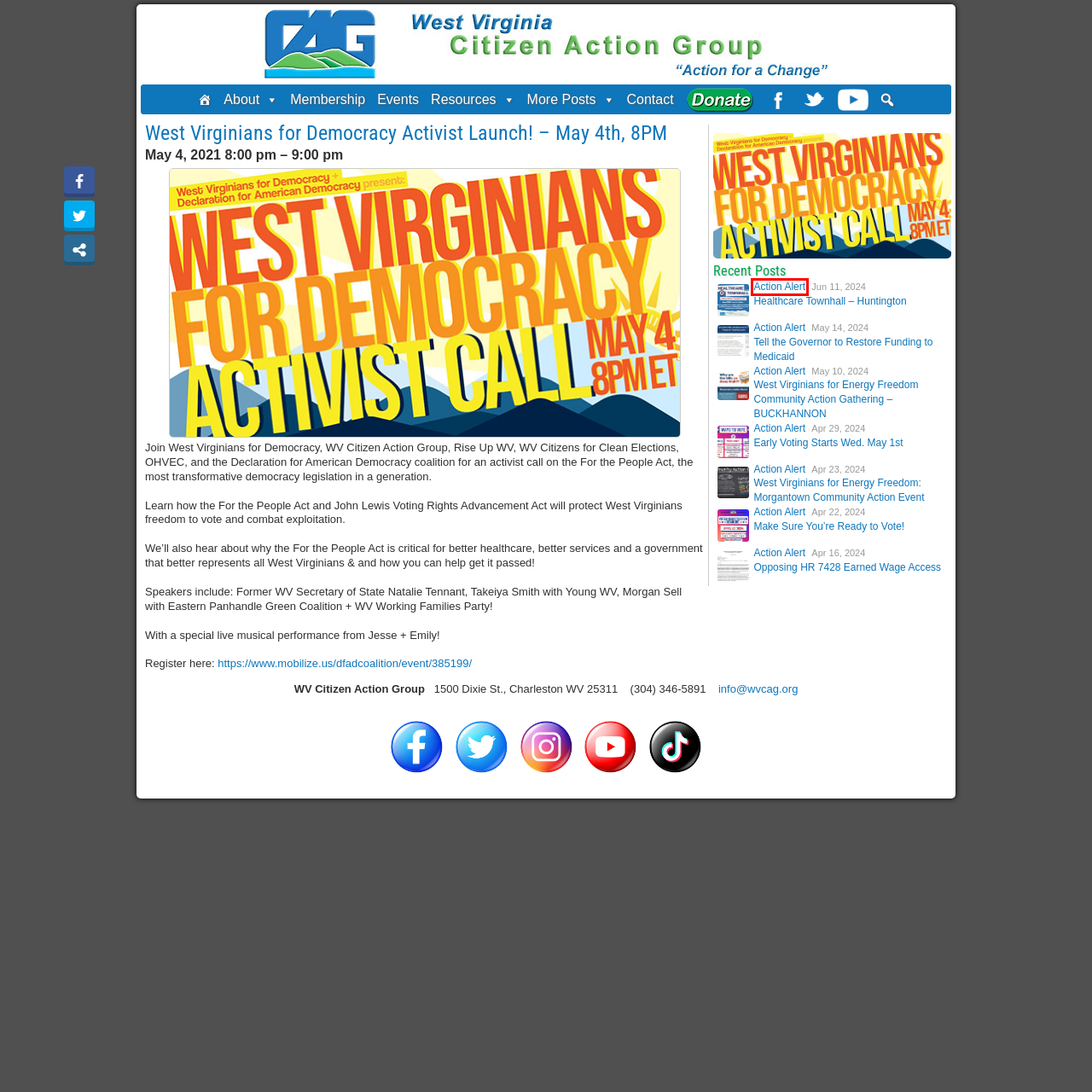Check out the screenshot of a webpage with a red rectangle bounding box. Select the best fitting webpage description that aligns with the new webpage after clicking the element inside the bounding box. Here are the candidates:
A. WV CAG Action Alerts - WV Citizen Action Group
B. West Virginians for Energy Freedom Community Action Gathering – BUCKHANNON - WV Citizen Action Group
C. Early Voting Starts Wed. May 1st - WV Citizen Action Group
D. Membership - WV Citizen Action Group
E. Event Calendar - WV Citizen Action Group
F. Healthcare Townhall – Huntington - WV Citizen Action Group
G. West Virginians for Democracy Activist Launch! · Declaration for American Democracy Coalition
H. Home - WV Citizen Action Group

A